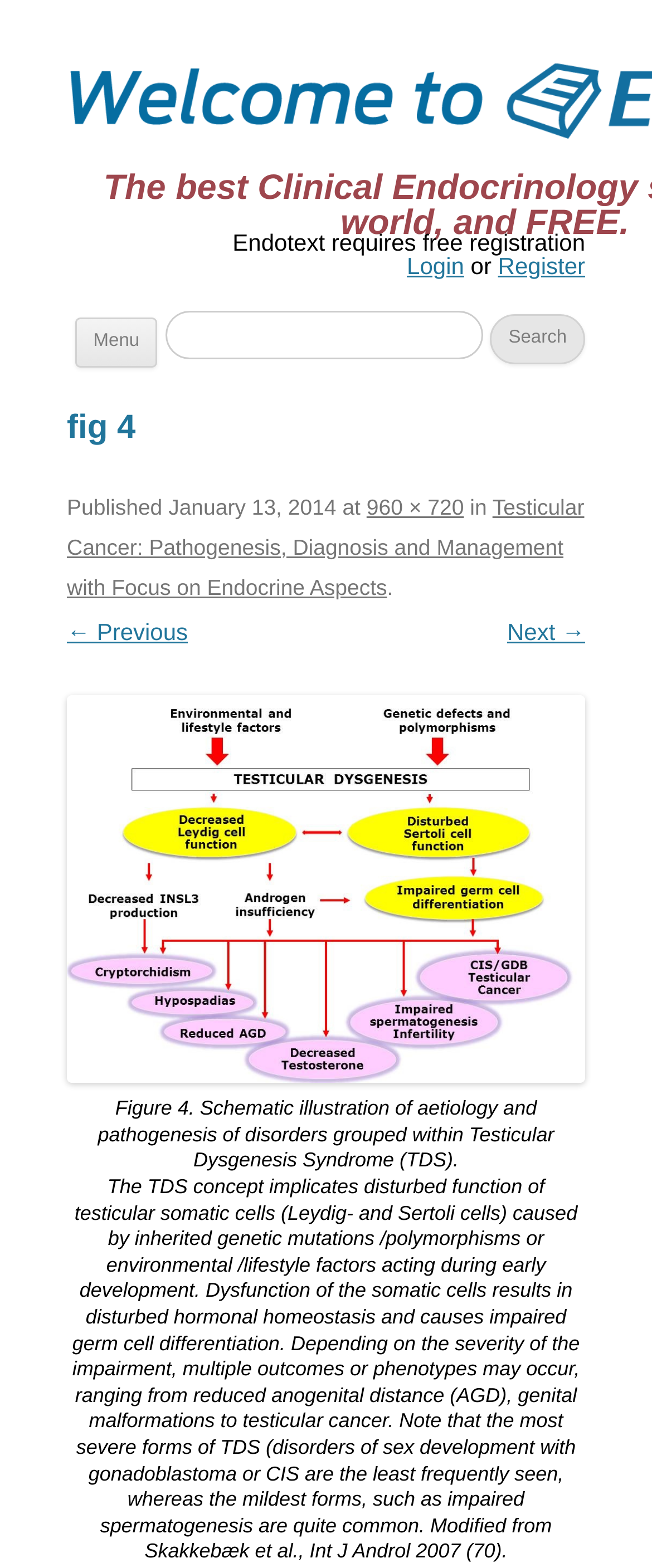Please pinpoint the bounding box coordinates for the region I should click to adhere to this instruction: "login".

[0.624, 0.161, 0.712, 0.178]